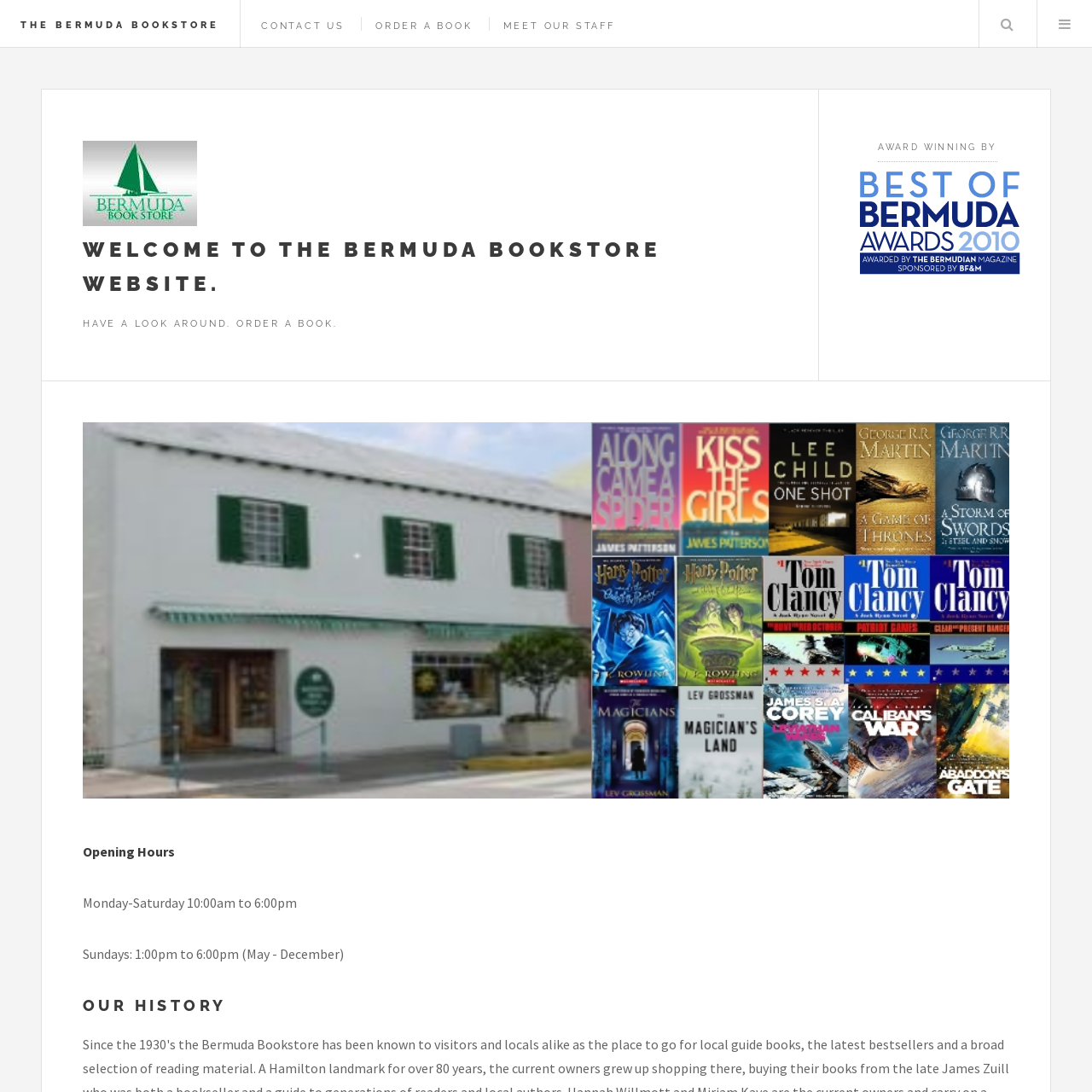Locate the bounding box of the UI element described in the following text: "Contact Us".

[0.239, 0.018, 0.316, 0.029]